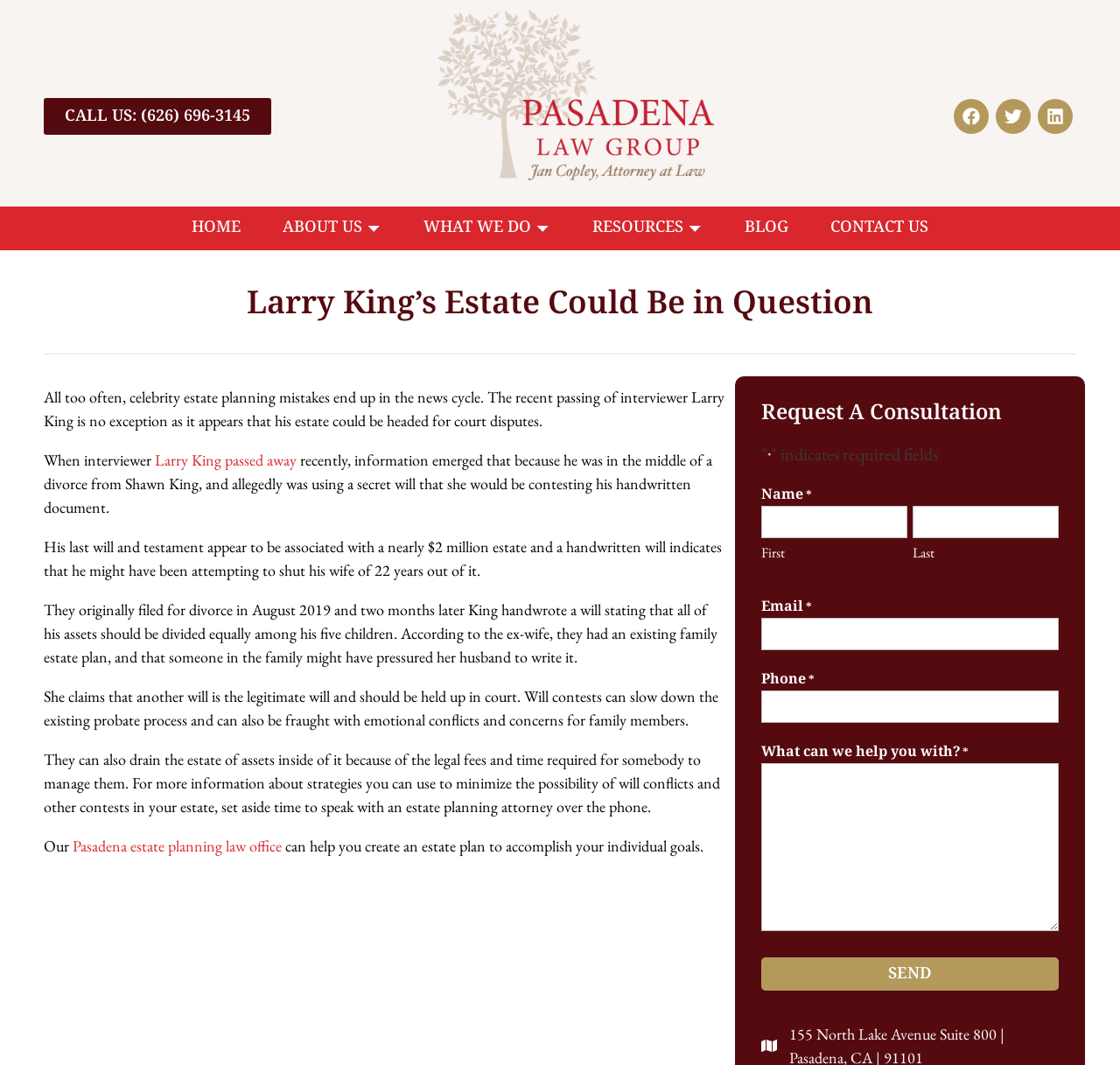Using the information in the image, give a detailed answer to the following question: What is the name of the law office?

I found the name of the law office by reading the text at the bottom of the webpage, where it says 'Our Pasadena estate planning law office can help you create an estate plan to accomplish your individual goals'.